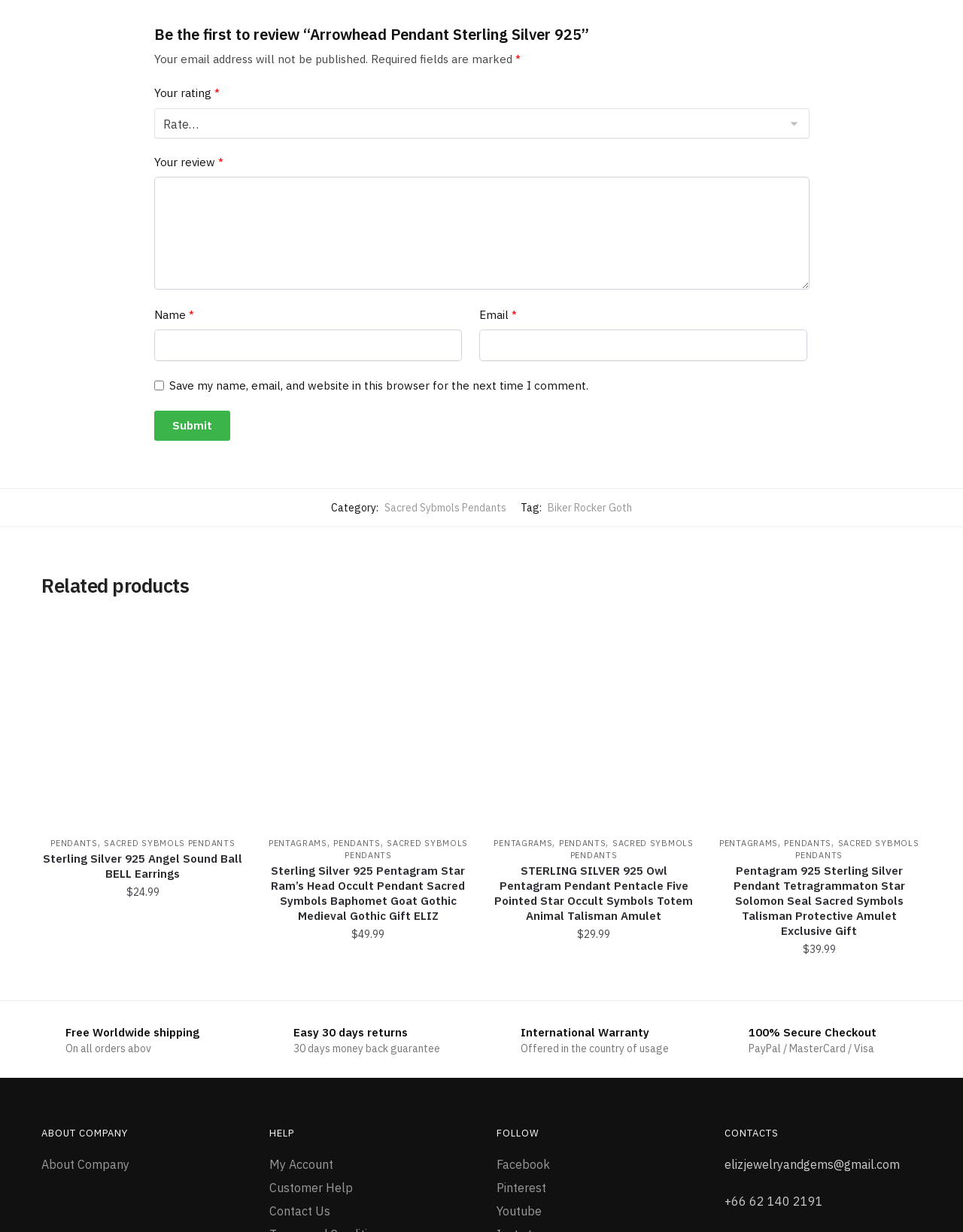Please find the bounding box coordinates of the section that needs to be clicked to achieve this instruction: "View the details of the Pentagram 925 Sterling Silver Pendant".

[0.745, 0.5, 0.956, 0.665]